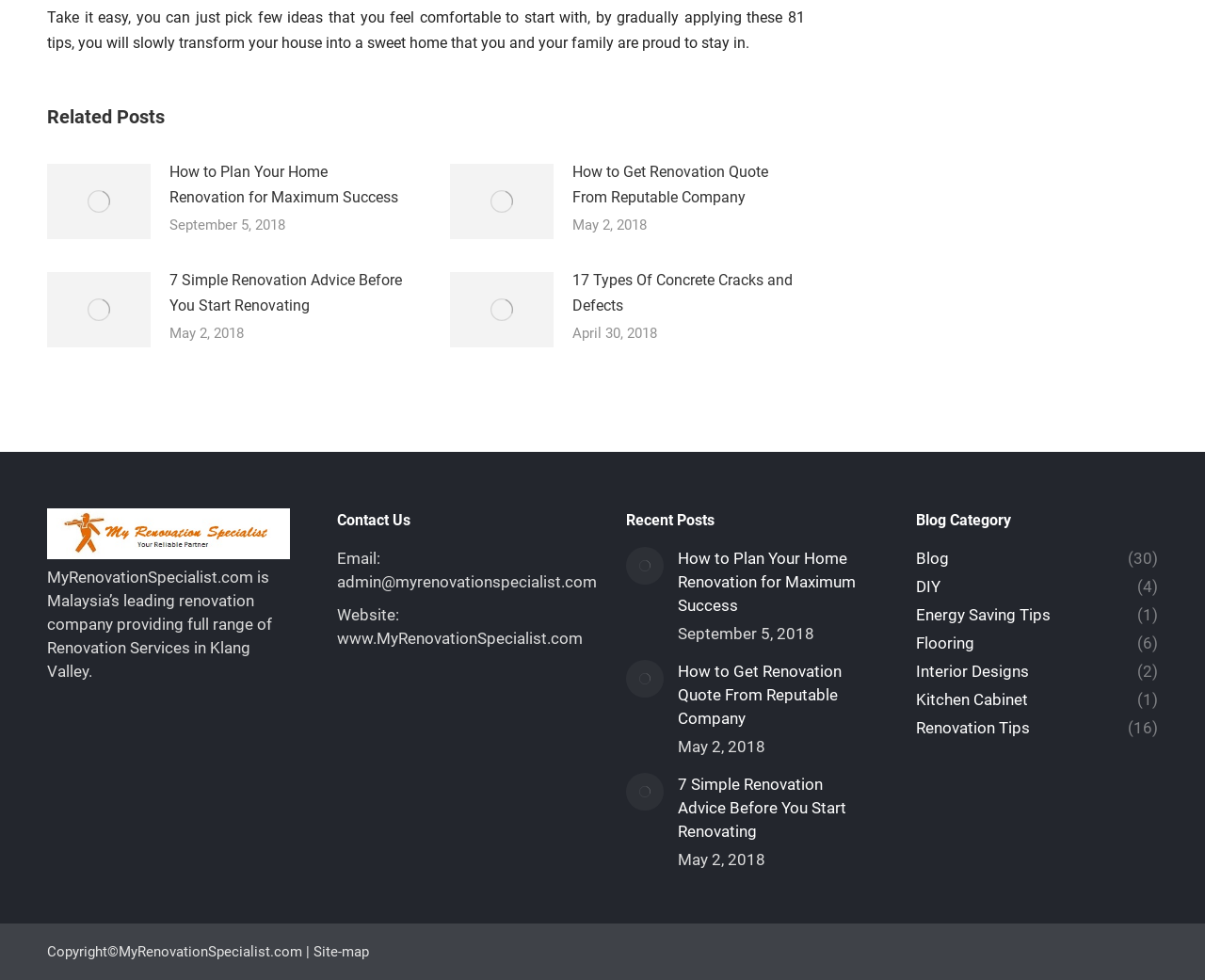Provide the bounding box coordinates of the HTML element this sentence describes: "aria-label="Post image"".

[0.039, 0.278, 0.125, 0.355]